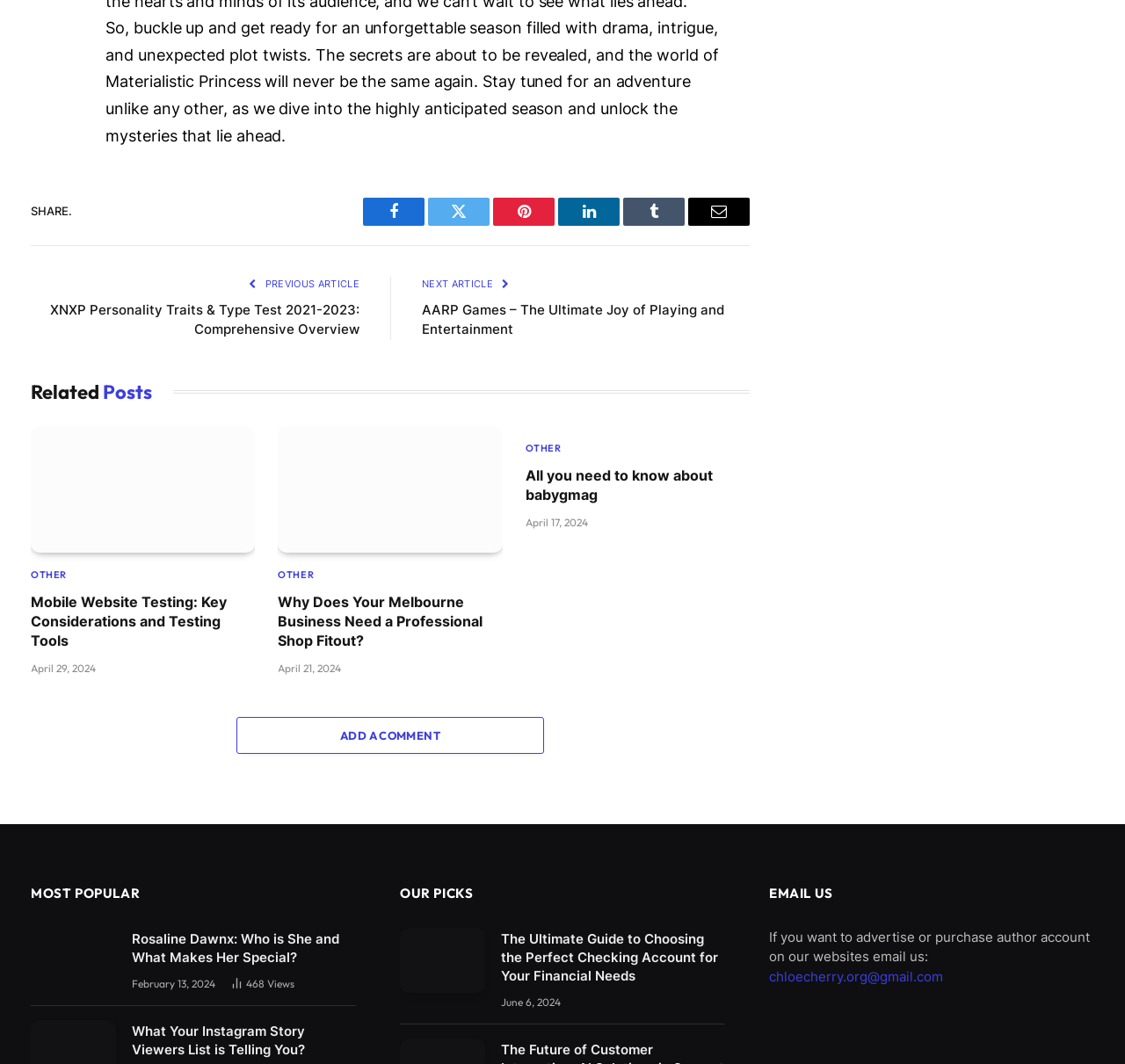Could you indicate the bounding box coordinates of the region to click in order to complete this instruction: "Read the previous article".

[0.233, 0.261, 0.32, 0.273]